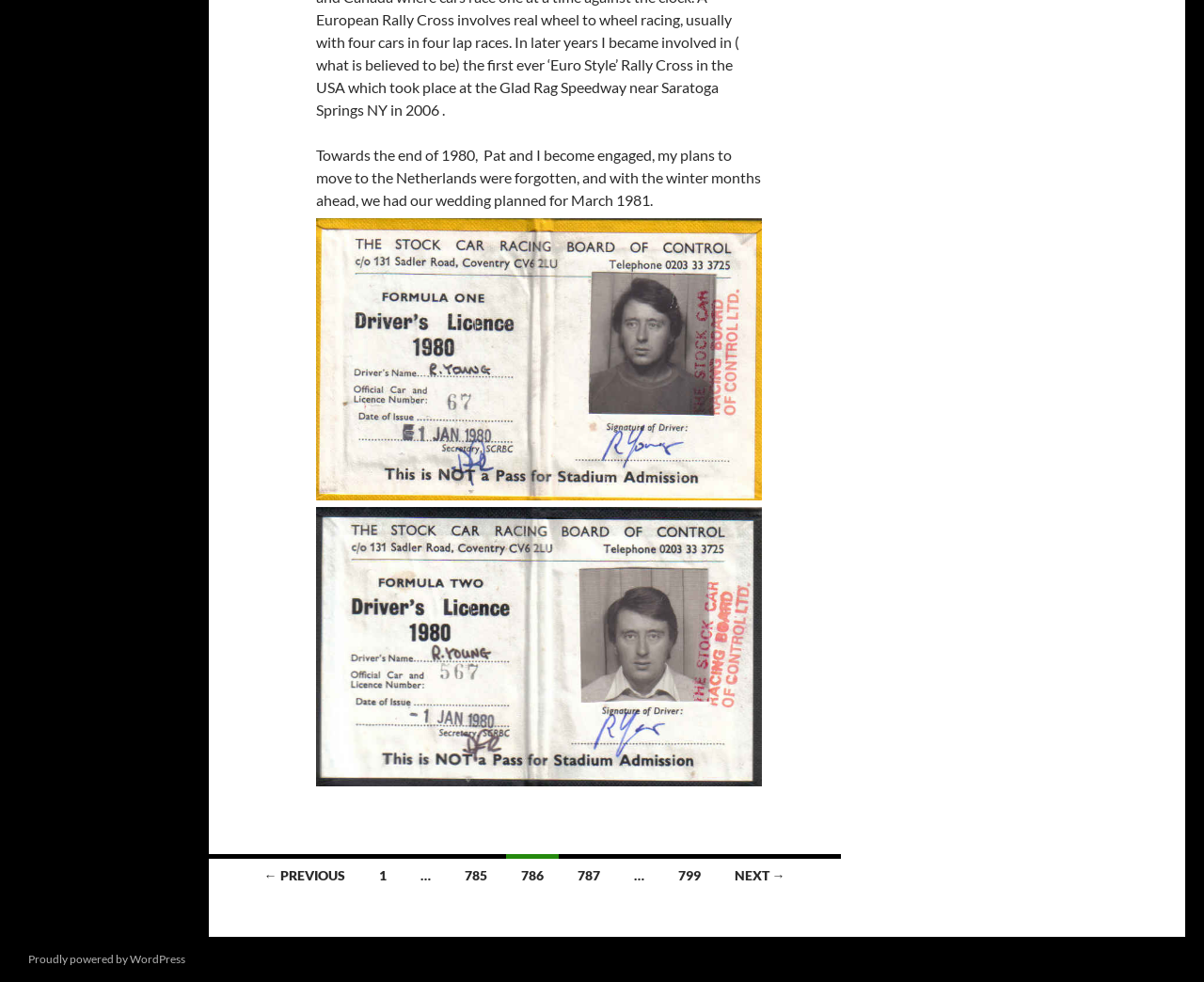Answer the question briefly using a single word or phrase: 
What is the position of the image '1980z'?

Above the text